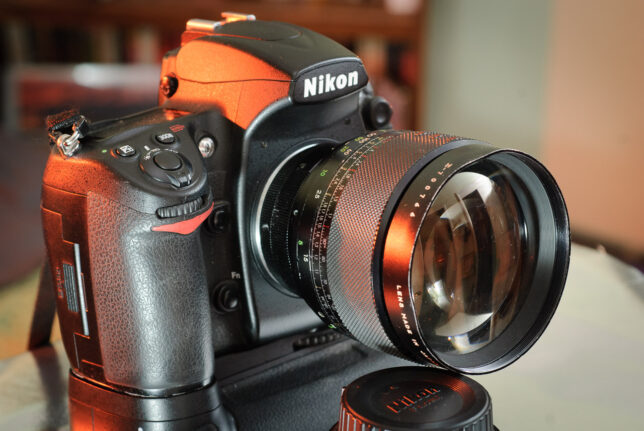What is the maximum aperture of the lens?
Answer the question with a thorough and detailed explanation.

The caption states that the lens has an 'exceptional f/1.8 maximum aperture', which implies that the maximum aperture of the lens is f/1.8.